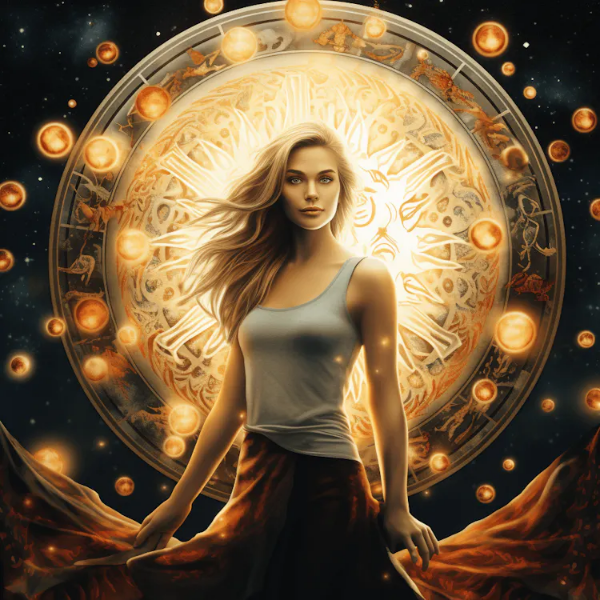Please answer the following query using a single word or phrase: 
What is the theme associated with the astrological signs mentioned?

Ambition and emotional depth